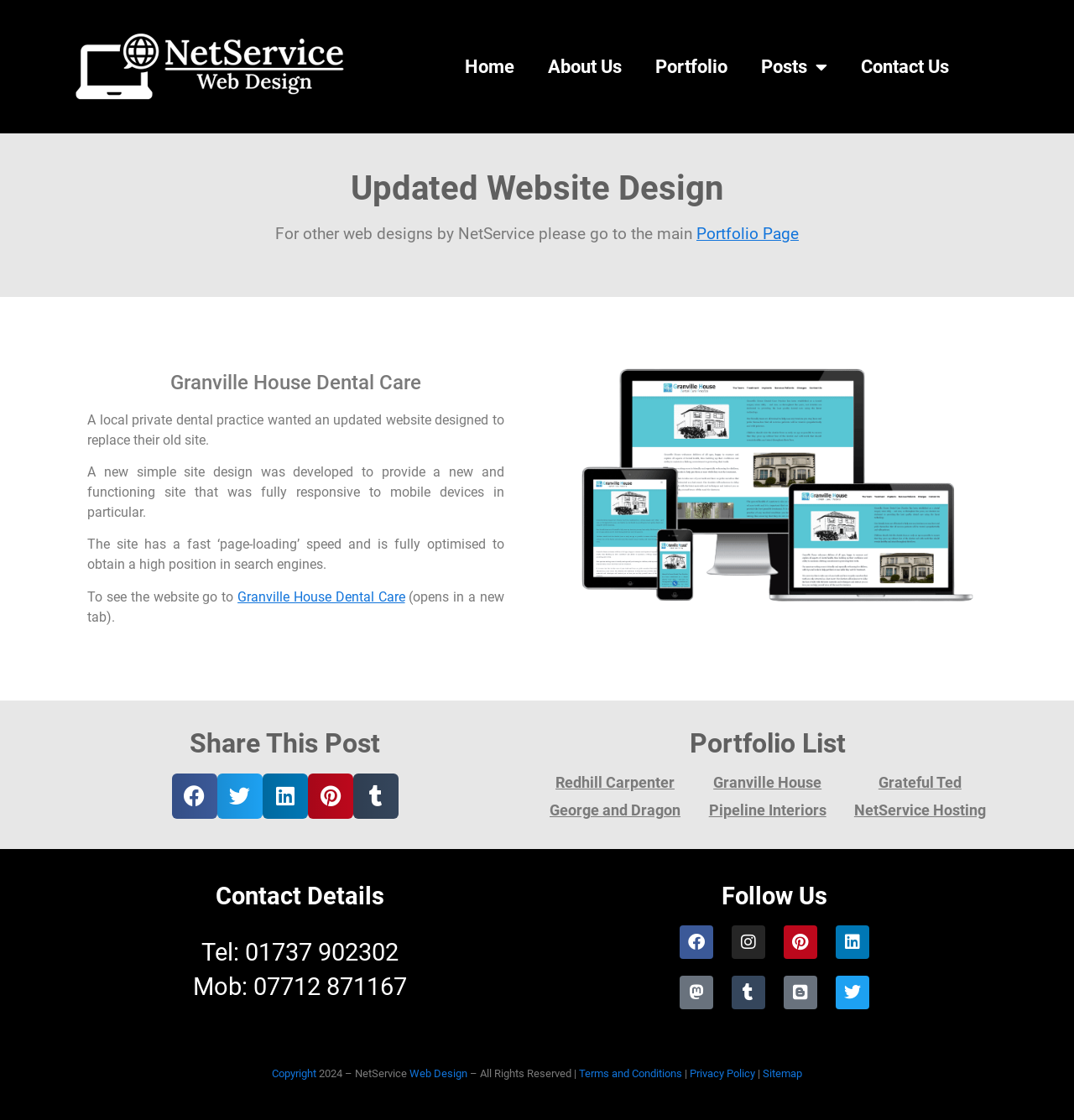Please locate the bounding box coordinates of the element that should be clicked to complete the given instruction: "Click the 'Superlink/Terrace' link".

None